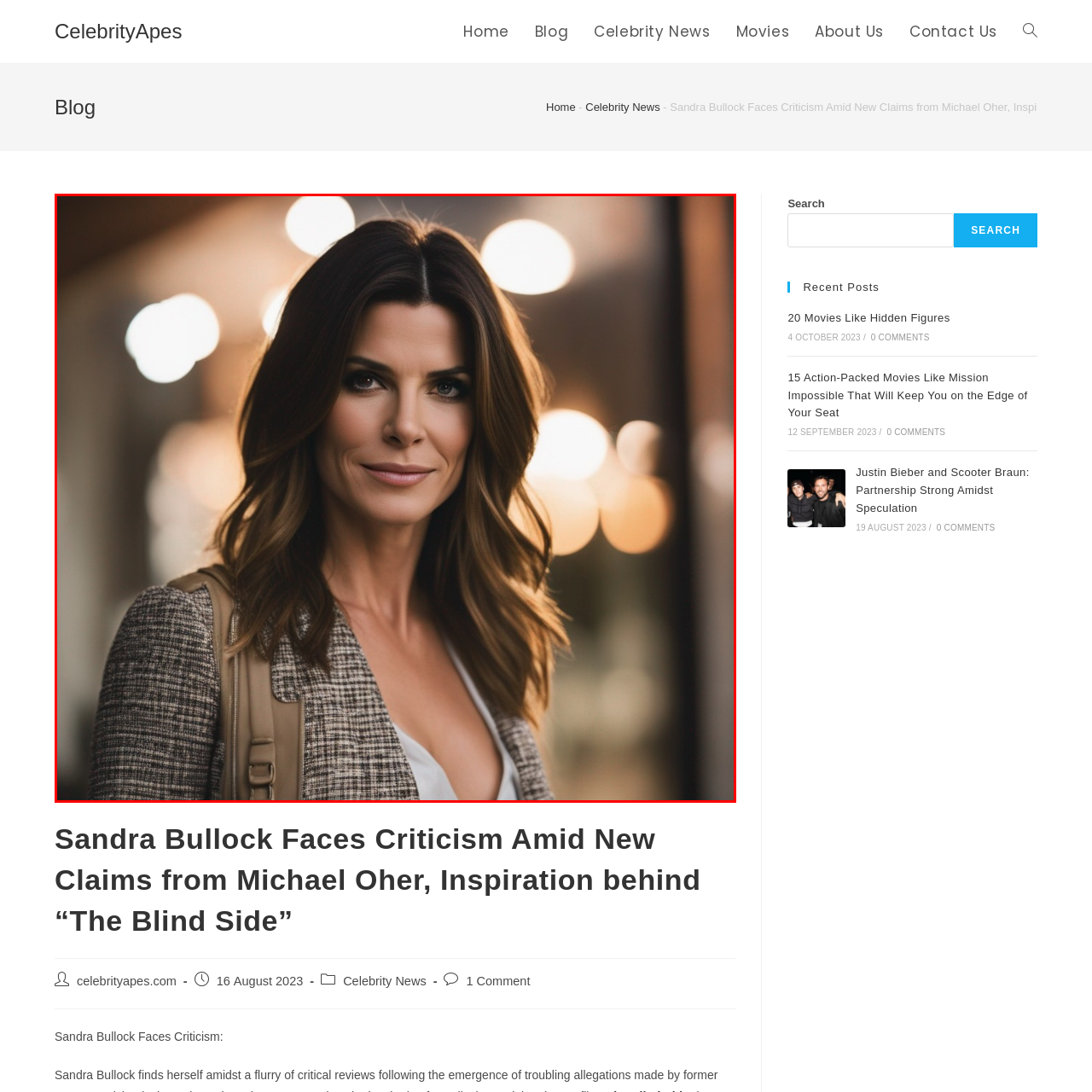Refer to the image within the red box and answer the question concisely with a single word or phrase: What is the subject matter of the accompanying article?

criticisms faced by Sandra Bullock